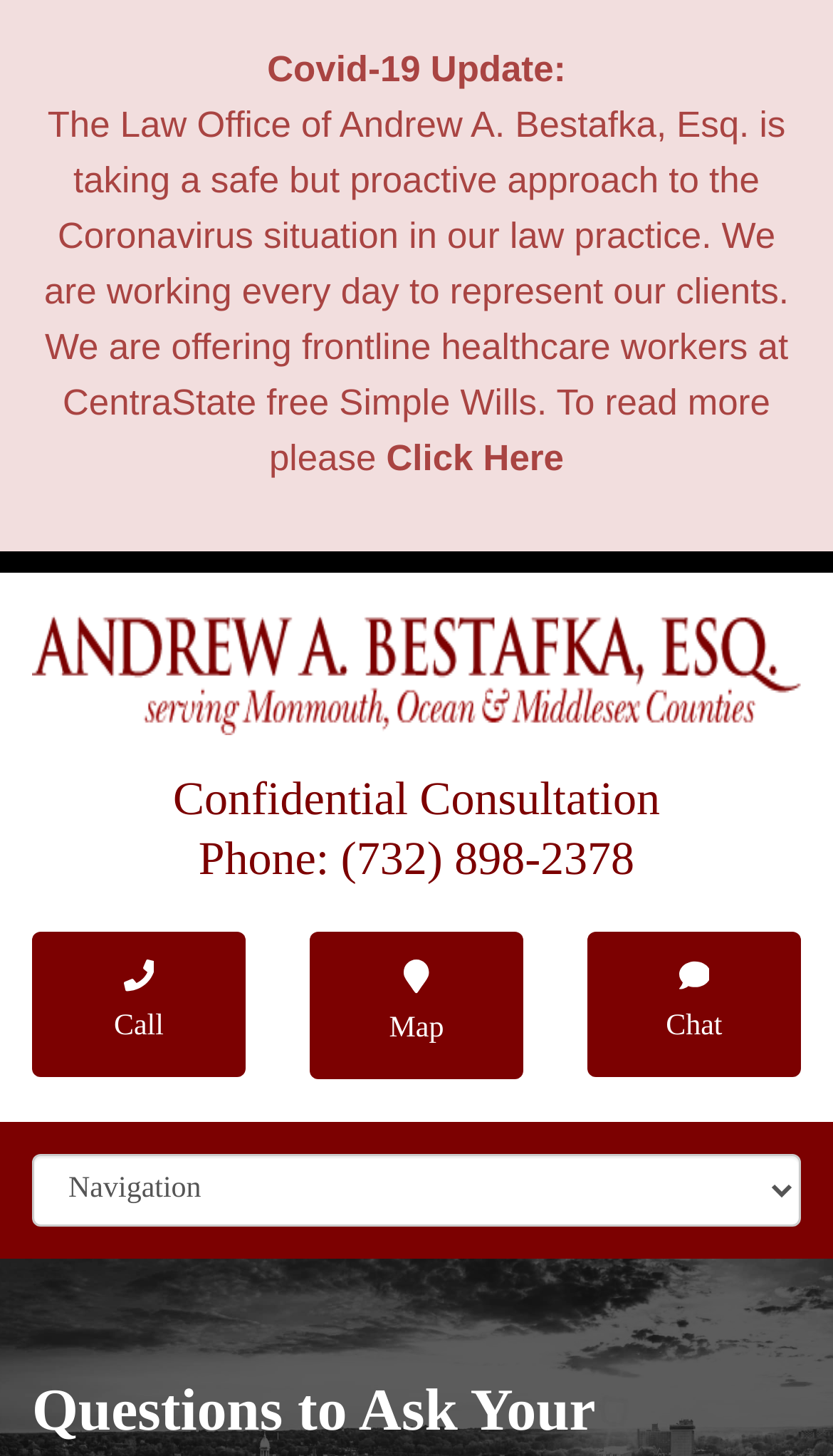Please locate the bounding box coordinates of the region I need to click to follow this instruction: "Click to read more about Covid-19 update".

[0.464, 0.301, 0.677, 0.329]